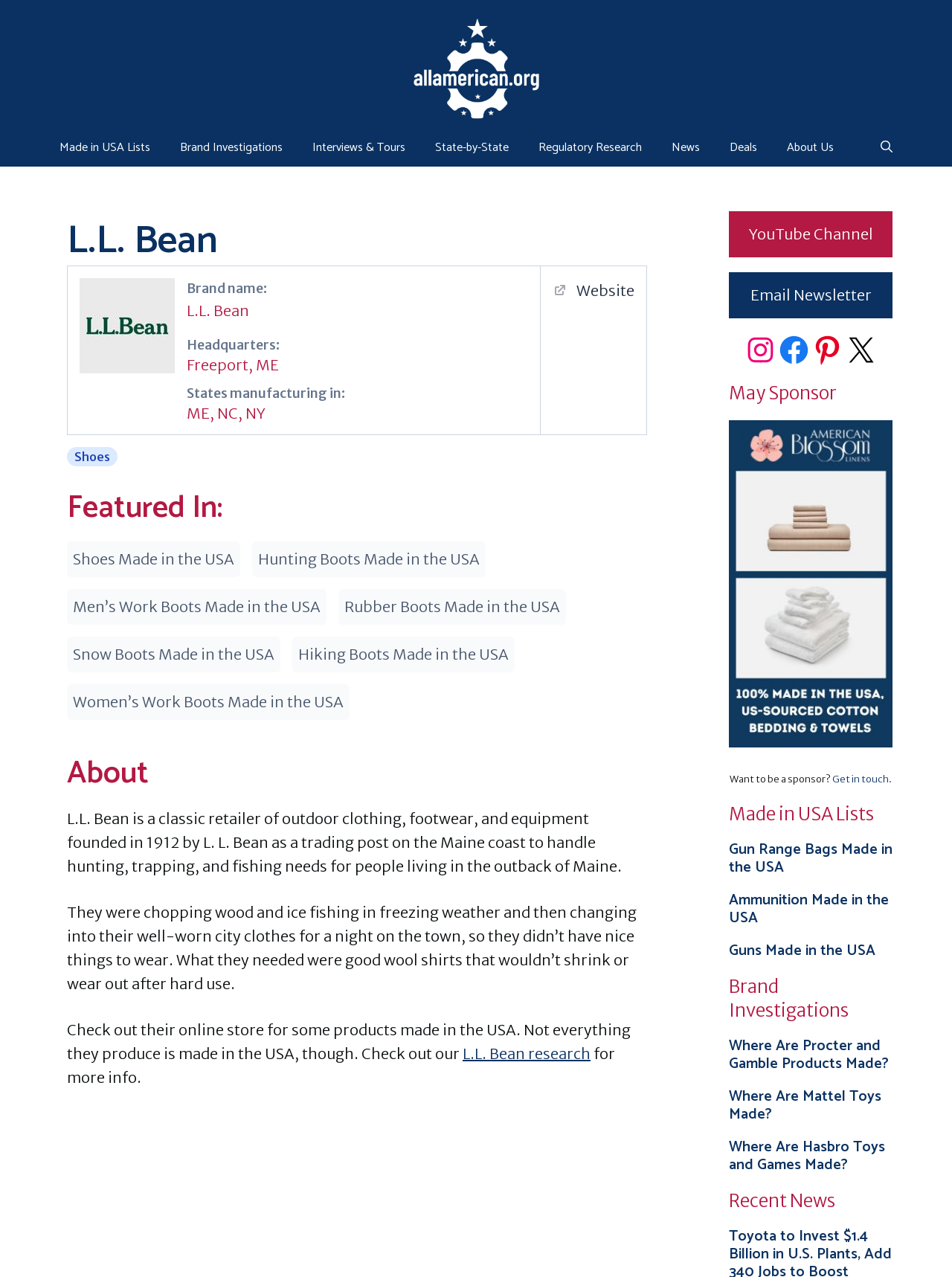How many social media links are there?
Craft a detailed and extensive response to the question.

The social media links can be found at the bottom of the webpage, and there are four links: YouTube Channel, Email Newsletter, Instagram, and Facebook.